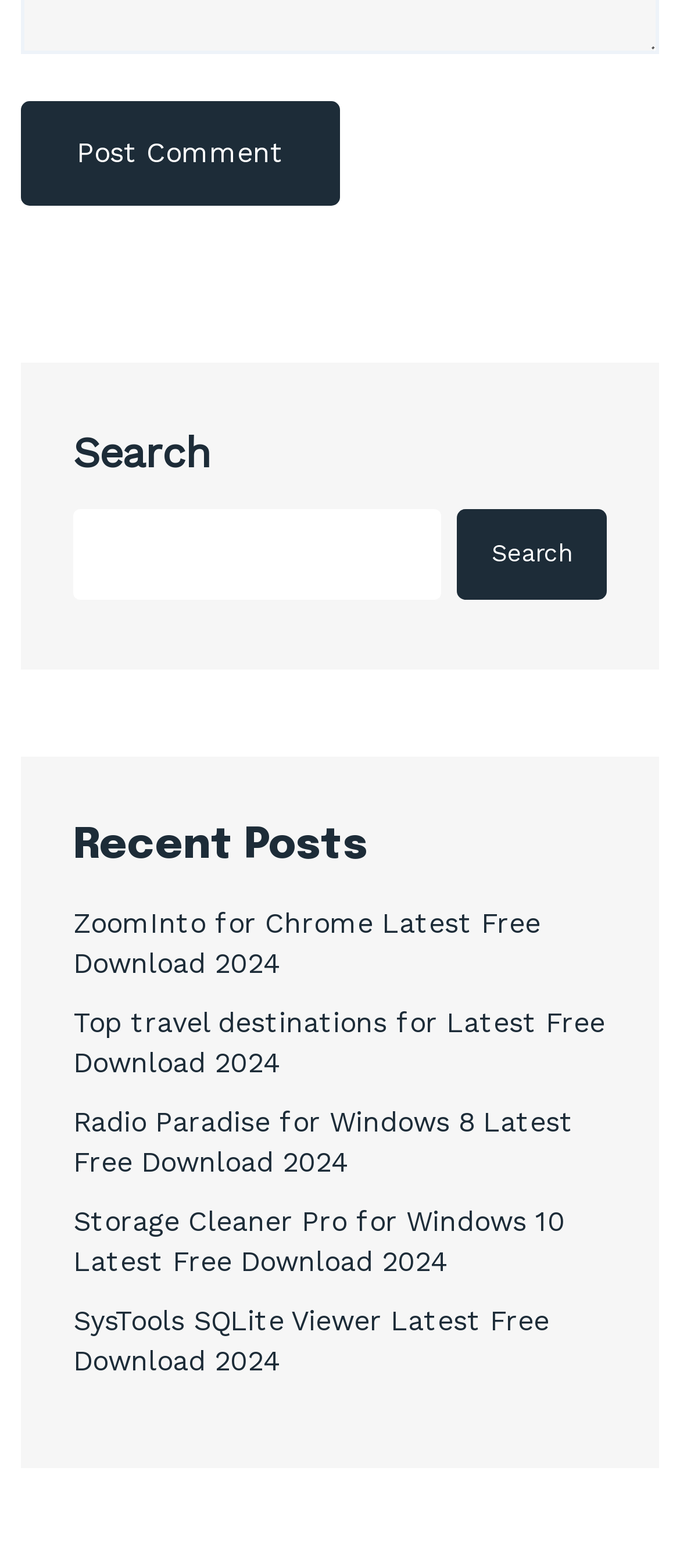Could you please study the image and provide a detailed answer to the question:
How many search results are displayed?

I counted the number of links under the 'Recent Posts' heading, which are 'ZoomInto for Chrome Latest Free Download 2024', 'Top travel destinations for Latest Free Download 2024', 'Radio Paradise for Windows 8 Latest Free Download 2024', 'Storage Cleaner Pro for Windows 10 Latest Free Download 2024', and 'SysTools SQLite Viewer Latest Free Download 2024'. There are 5 links in total.